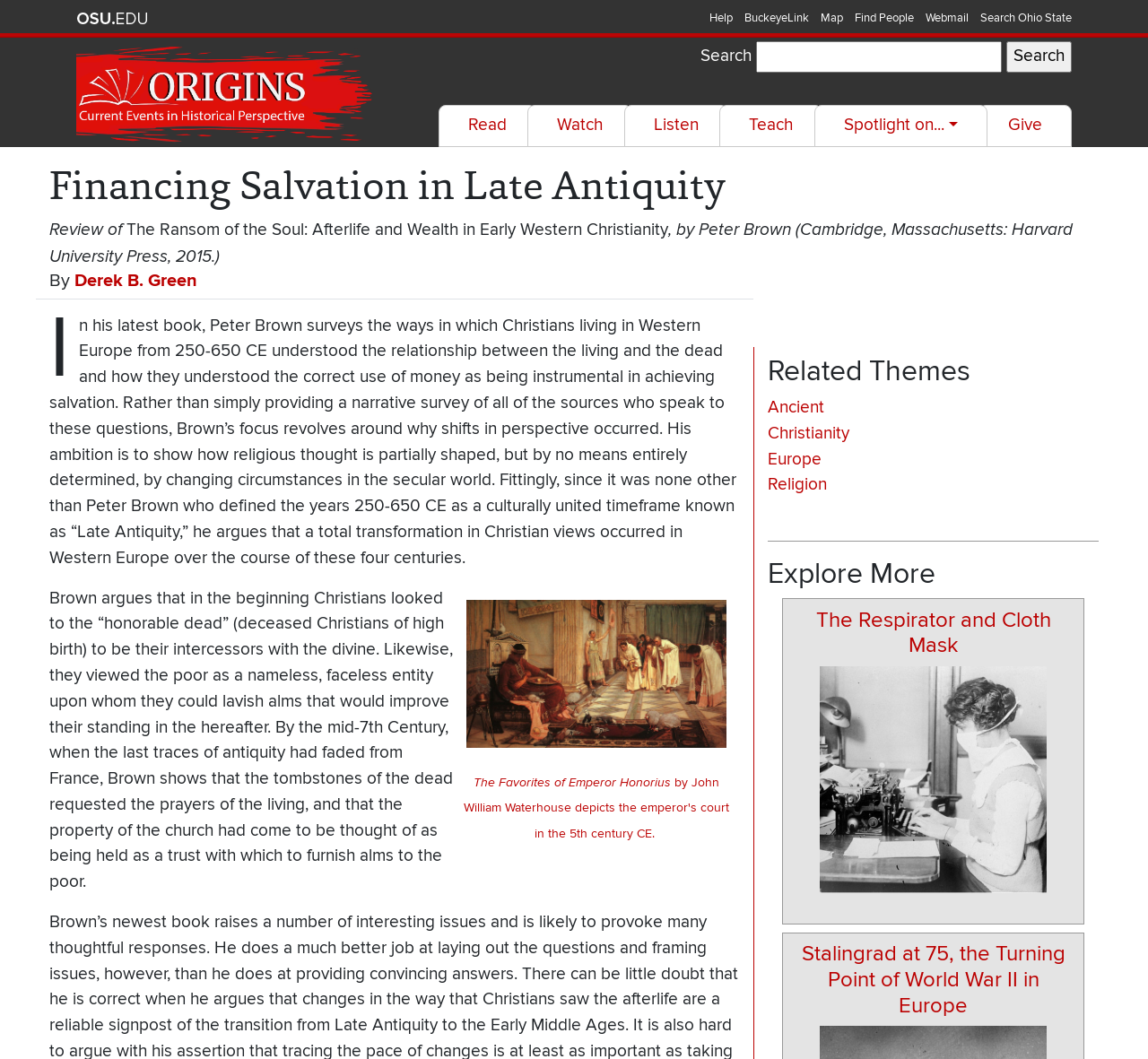Please specify the bounding box coordinates of the element that should be clicked to execute the given instruction: 'Explore the related theme 'Ancient''. Ensure the coordinates are four float numbers between 0 and 1, expressed as [left, top, right, bottom].

[0.669, 0.375, 0.718, 0.395]